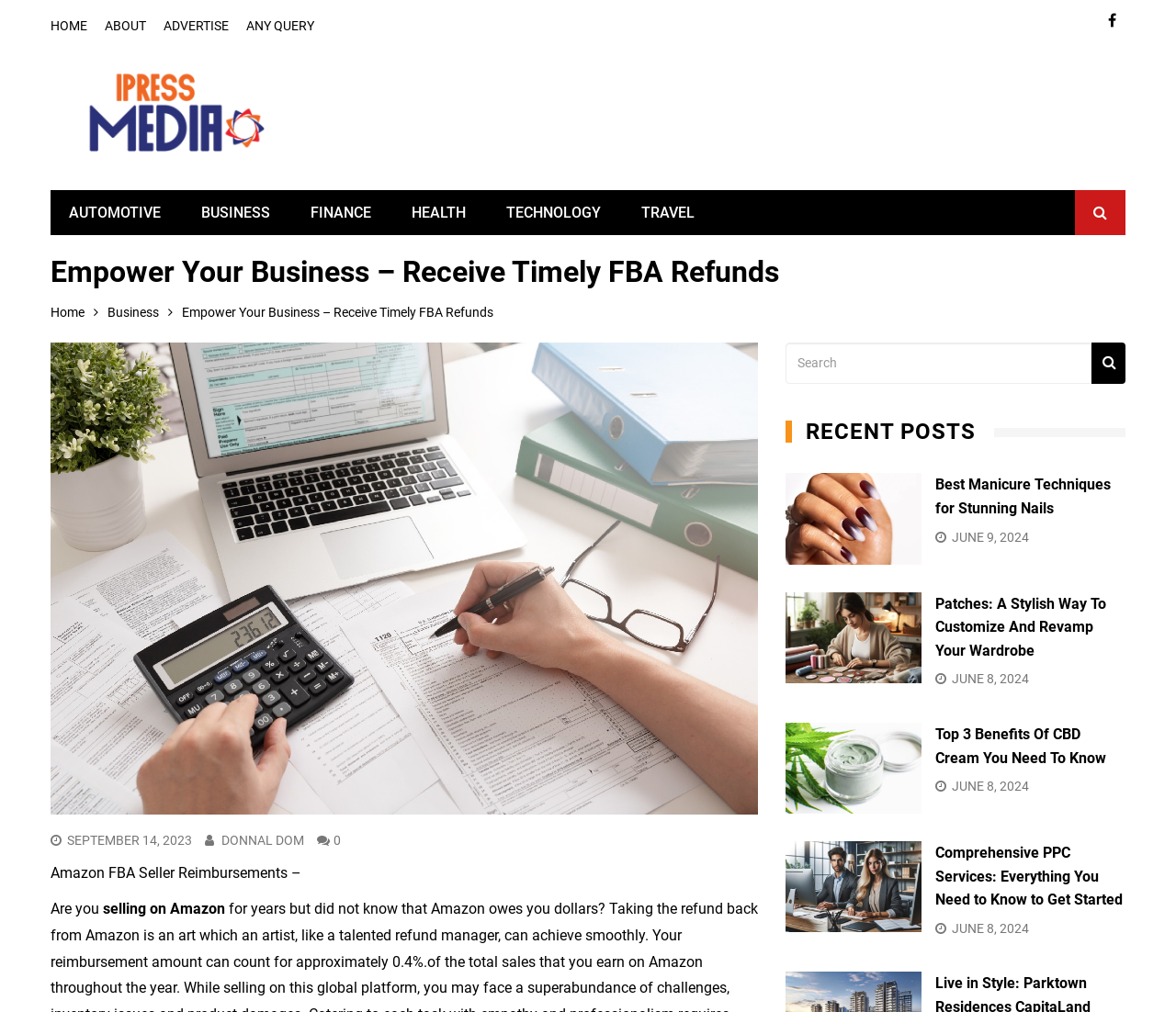Locate the bounding box coordinates of the element I should click to achieve the following instruction: "Search for something".

[0.668, 0.338, 0.928, 0.379]